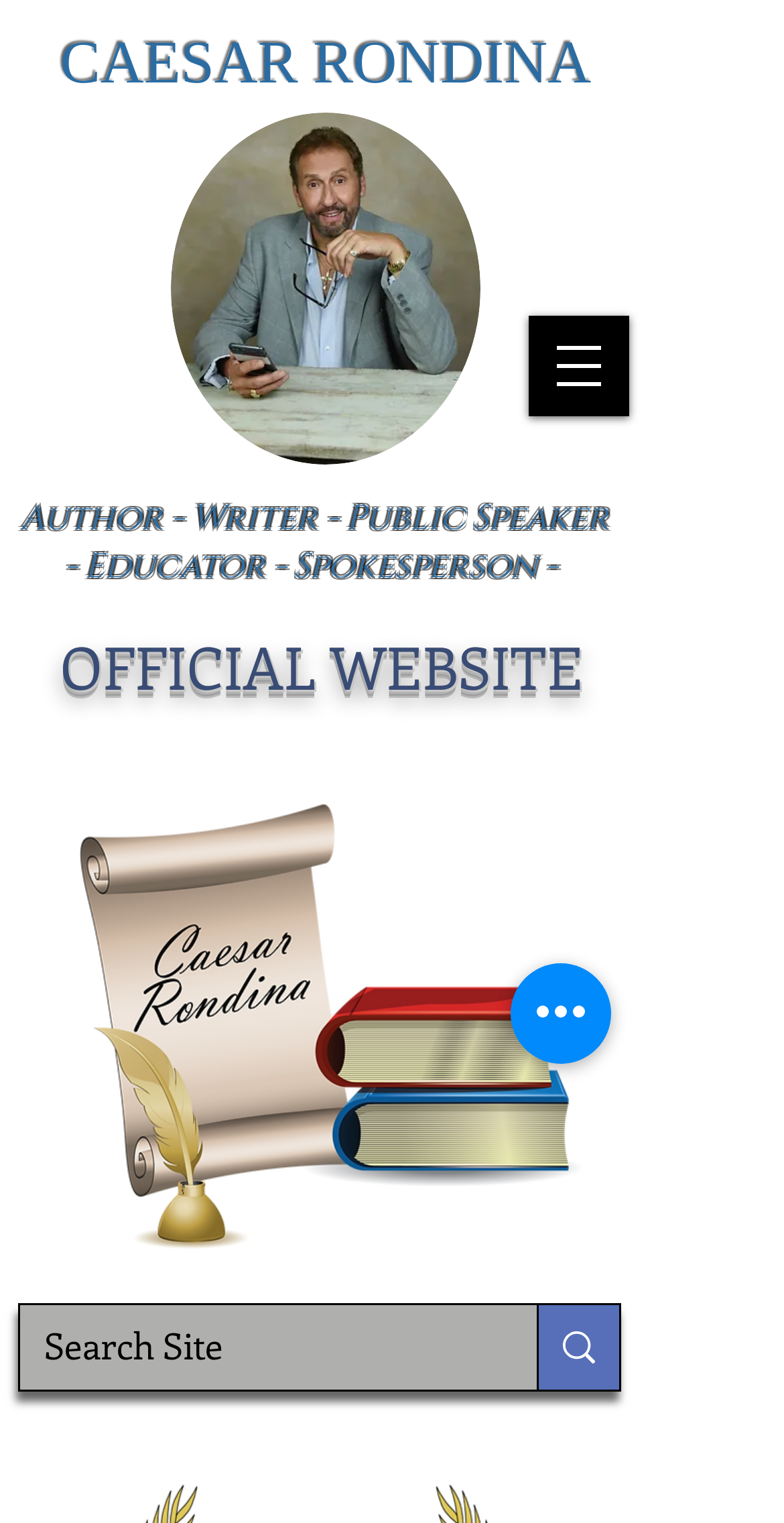Examine the image and give a thorough answer to the following question:
What is the purpose of the button with the image?

I found a button with an image inside a search box, and the button has a text 'Search Site'. This suggests that the purpose of the button is to search the site.